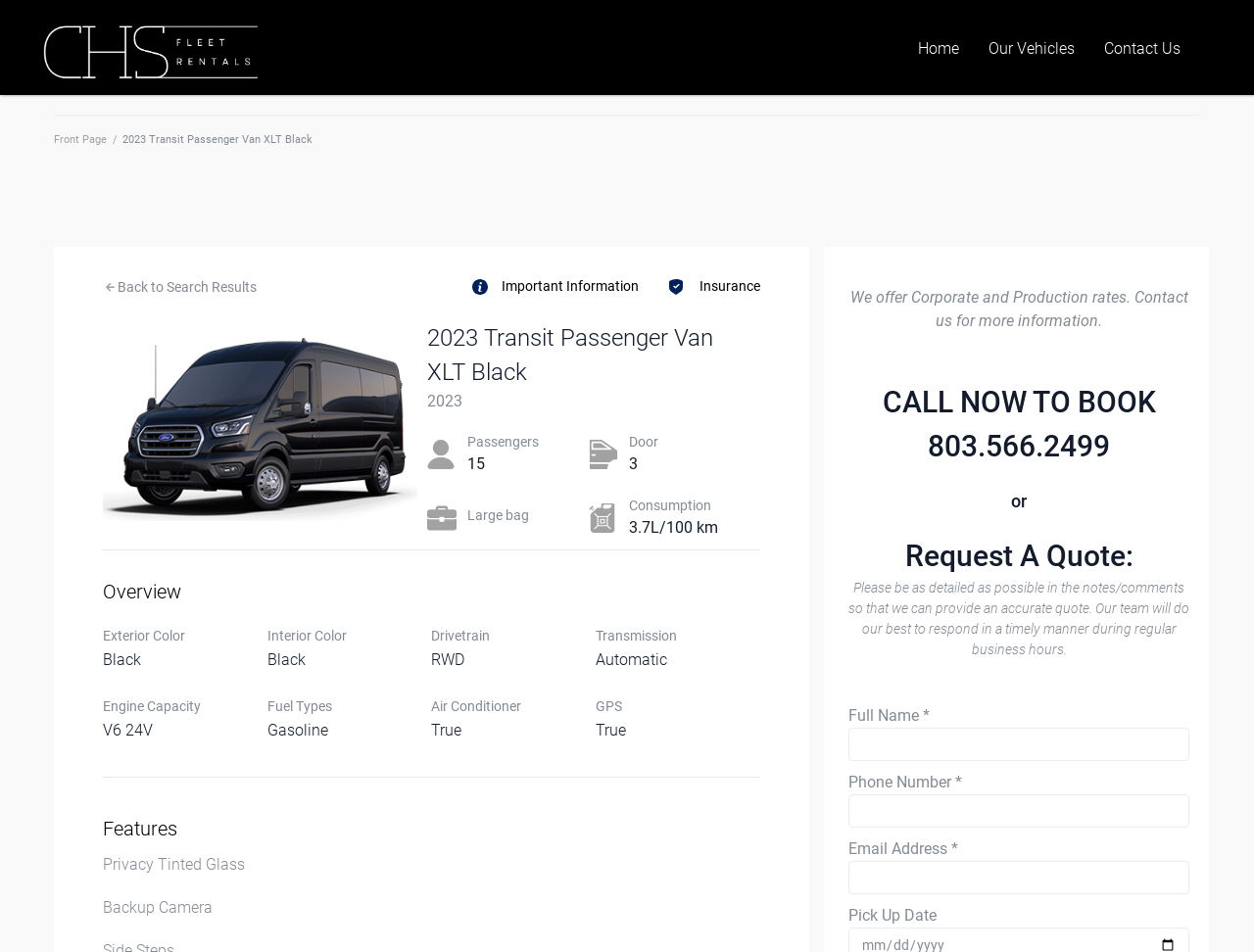Extract the bounding box coordinates for the HTML element that matches this description: "Front Page". The coordinates should be four float numbers between 0 and 1, i.e., [left, top, right, bottom].

[0.043, 0.14, 0.085, 0.153]